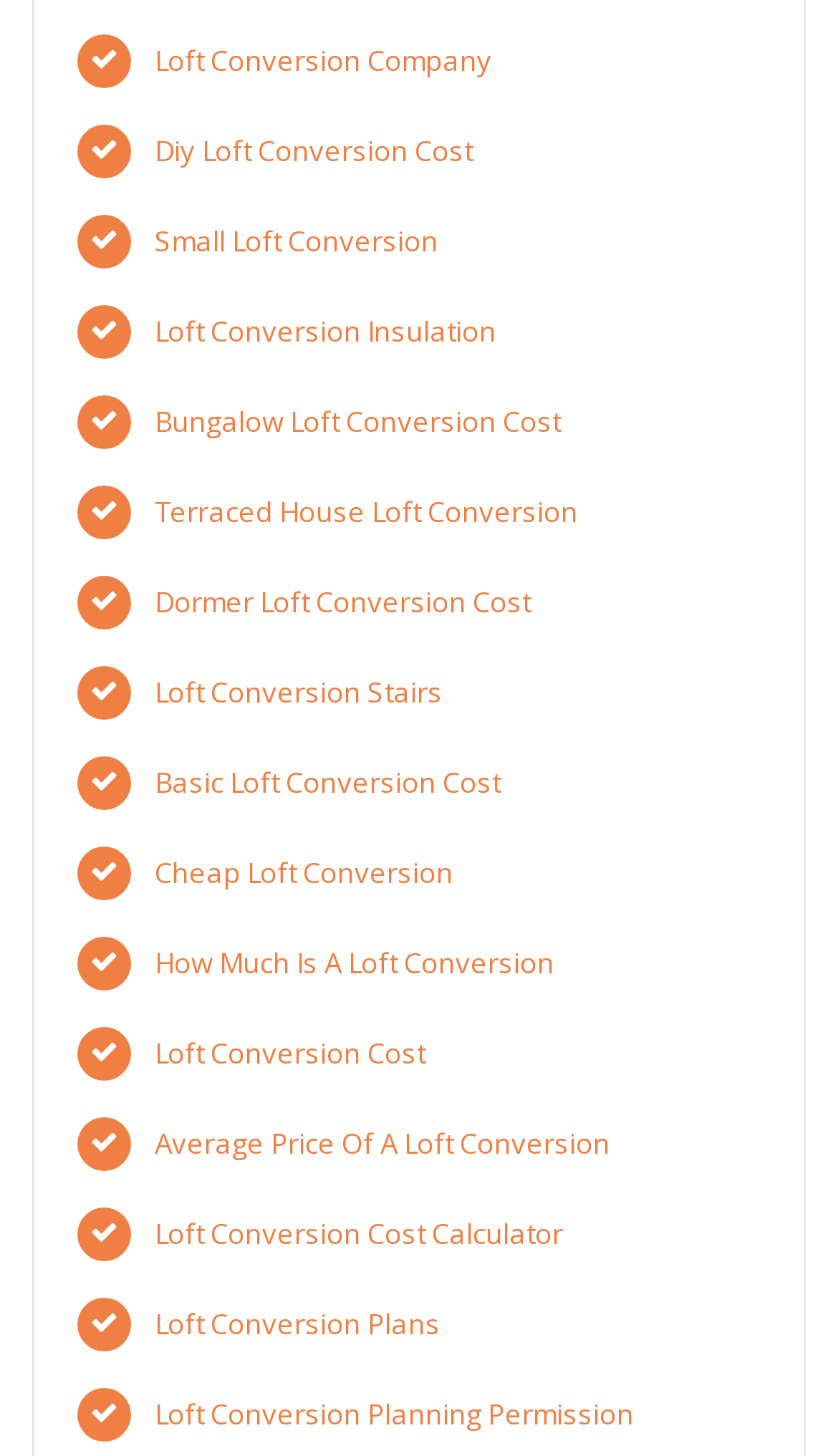Based on what you see in the screenshot, provide a thorough answer to this question: How many types of loft conversions are mentioned?

The webpage lists multiple types of loft conversions, including DIY, small, dormer, and bungalow loft conversions, indicating that there are various types of loft conversions discussed on the webpage.